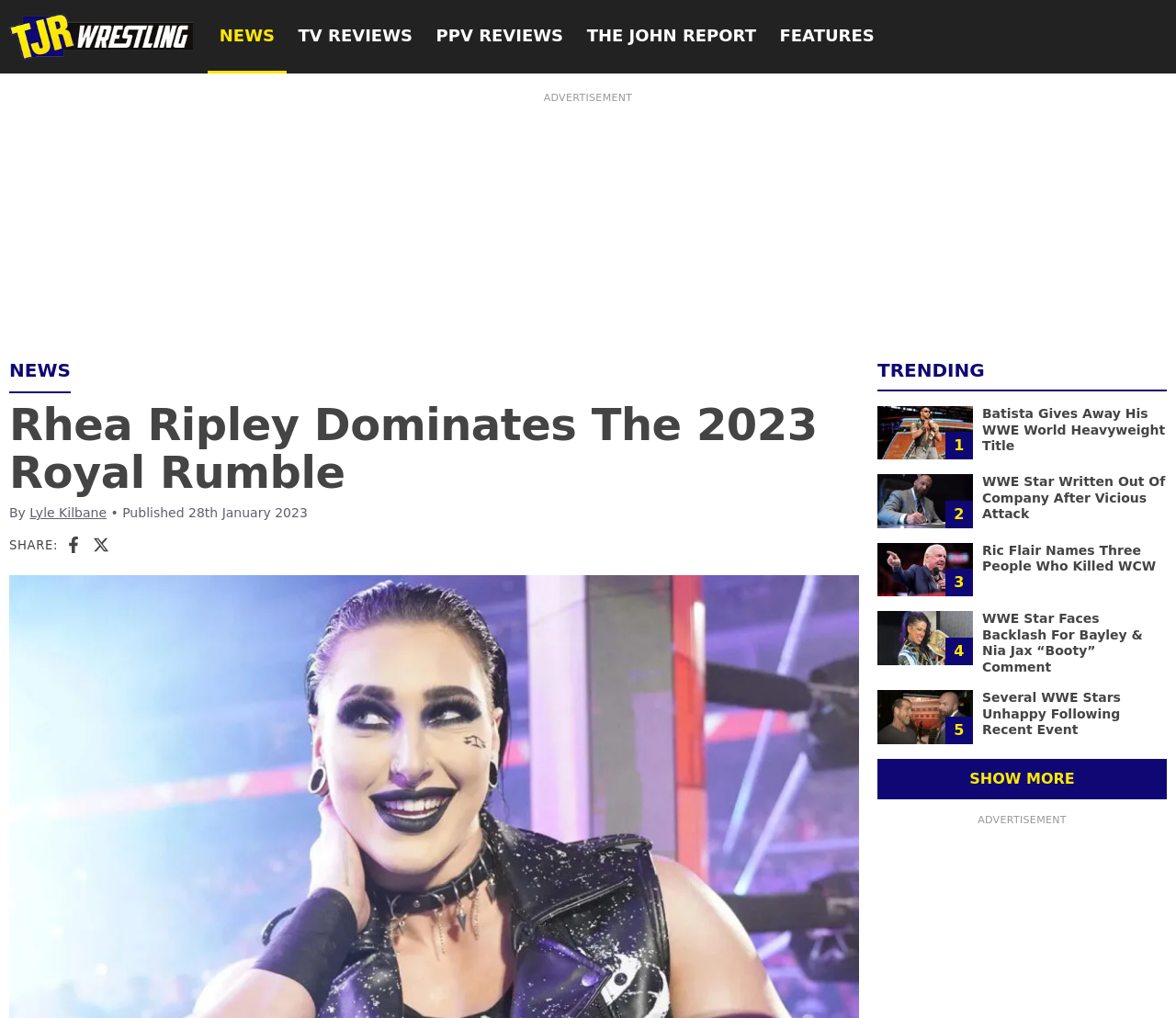How many social media links are there?
Identify the answer in the screenshot and reply with a single word or phrase.

2